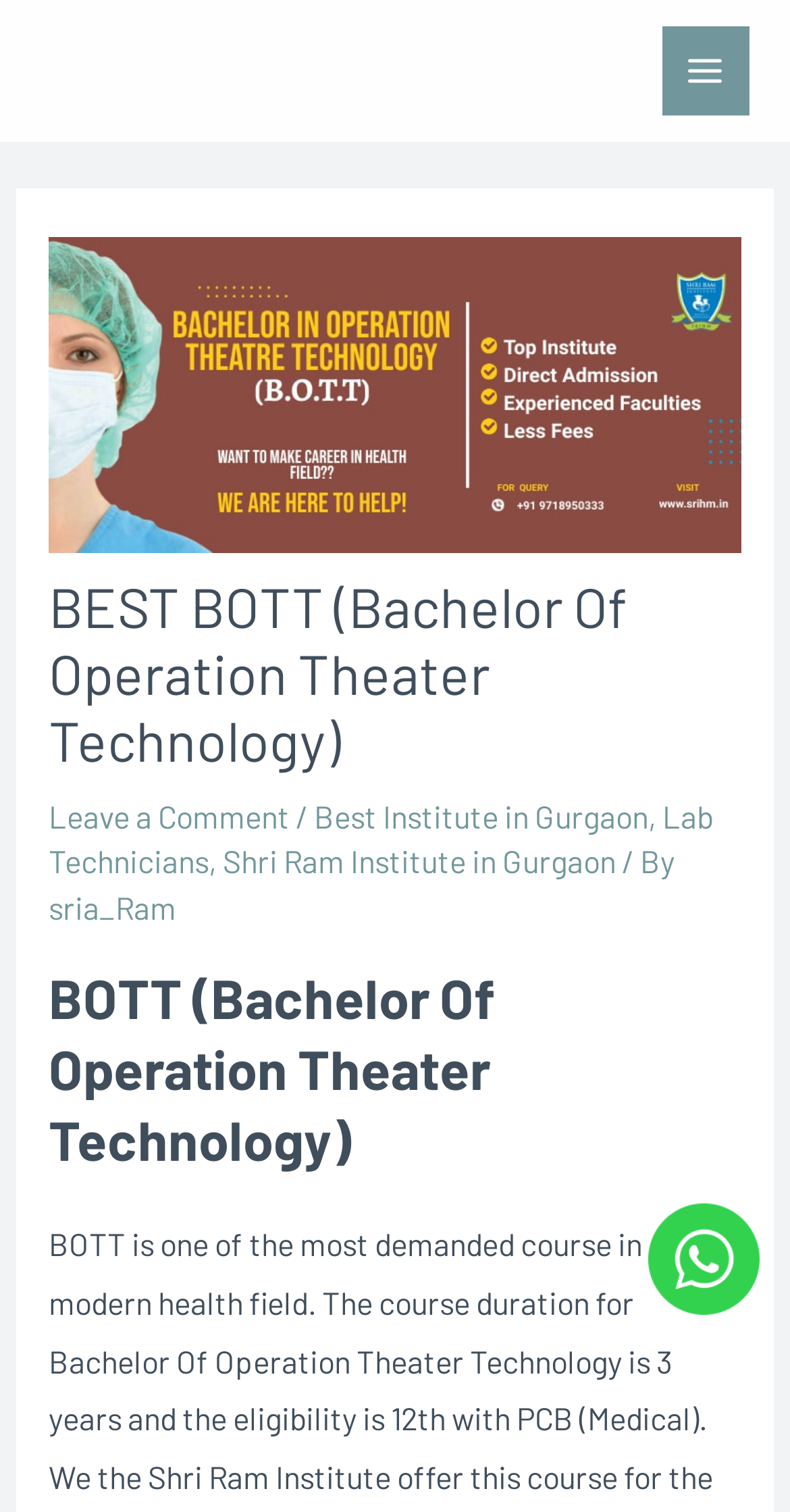Provide the bounding box coordinates of the UI element this sentence describes: "Main Menu".

[0.838, 0.018, 0.949, 0.076]